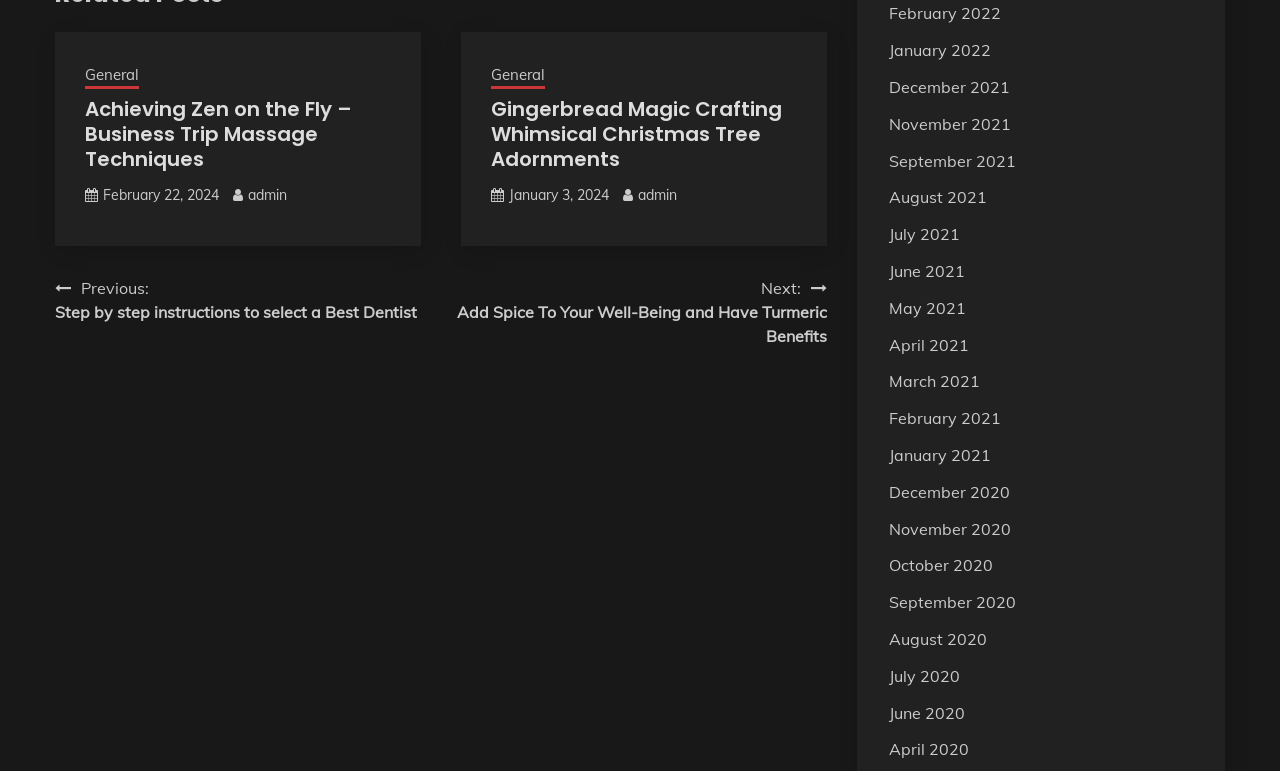Find the bounding box coordinates of the clickable area required to complete the following action: "View post 'Gingerbread Magic Crafting Whimsical Christmas Tree Adornments'".

[0.383, 0.126, 0.622, 0.223]